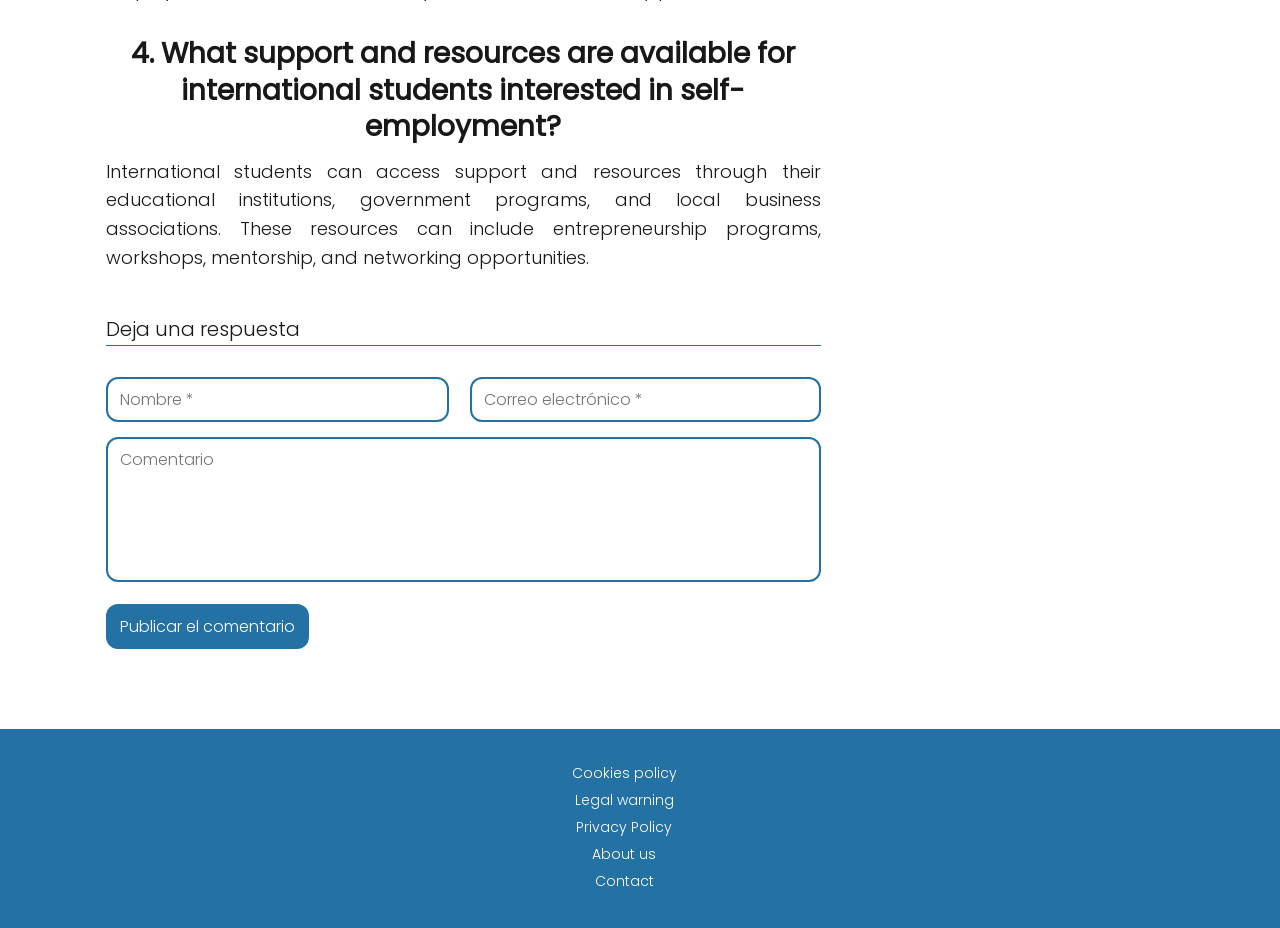Please find the bounding box for the following UI element description. Provide the coordinates in (top-left x, top-left y, bottom-right x, bottom-right y) format, with values between 0 and 1: name="author" placeholder="Nombre *"

[0.083, 0.406, 0.351, 0.455]